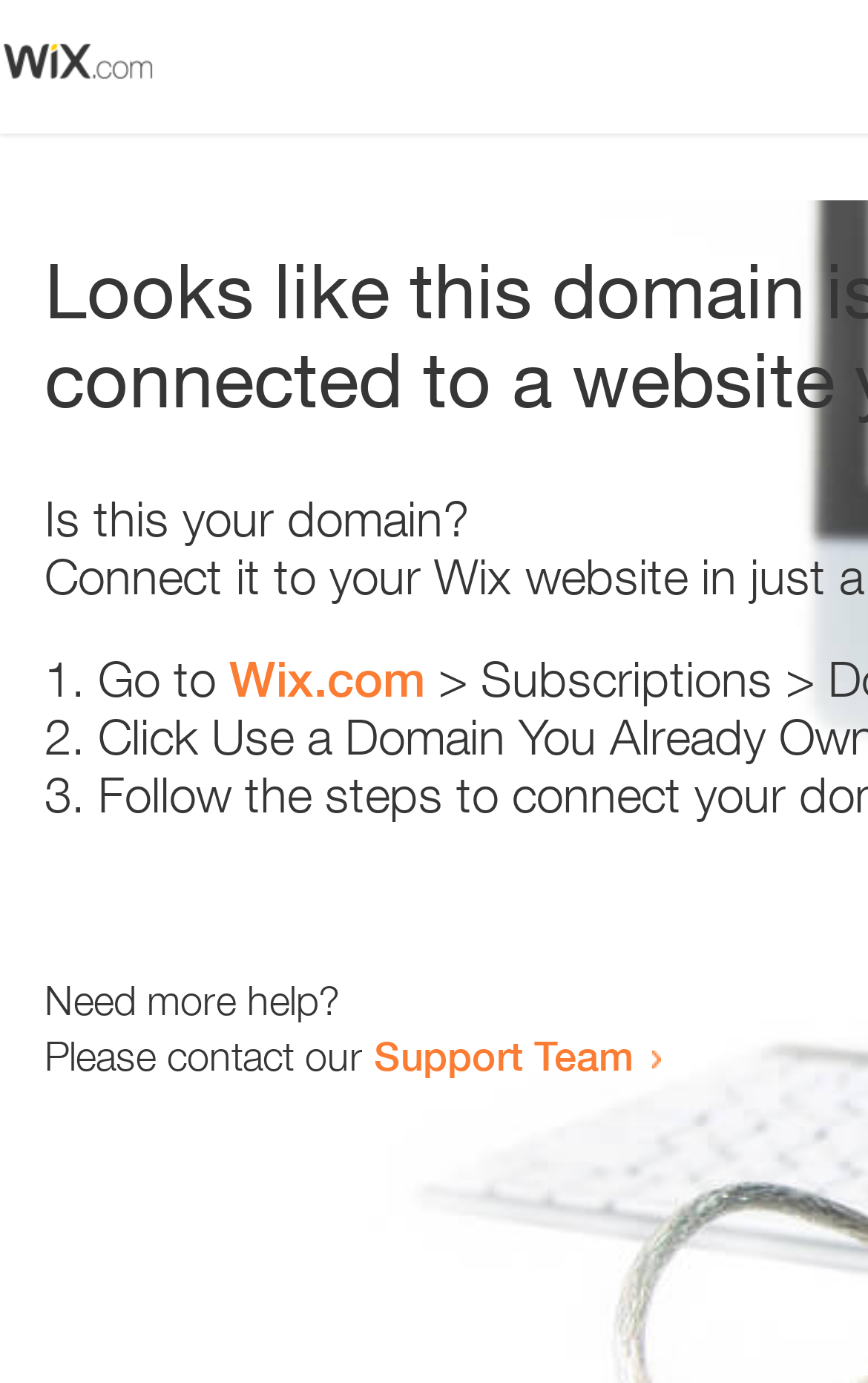Describe all visible elements and their arrangement on the webpage.

The webpage appears to be an error page, with a small image at the top left corner. Below the image, there is a question "Is this your domain?" in a prominent position. 

To the right of the question, there is a numbered list with three items. The first item starts with "1." and suggests going to "Wix.com". The second item starts with "2." and the third item starts with "3.", but their contents are not specified. 

At the bottom of the page, there is a section that offers help. It starts with the question "Need more help?" and then provides a contact option, "Please contact our Support Team", which is a clickable link.